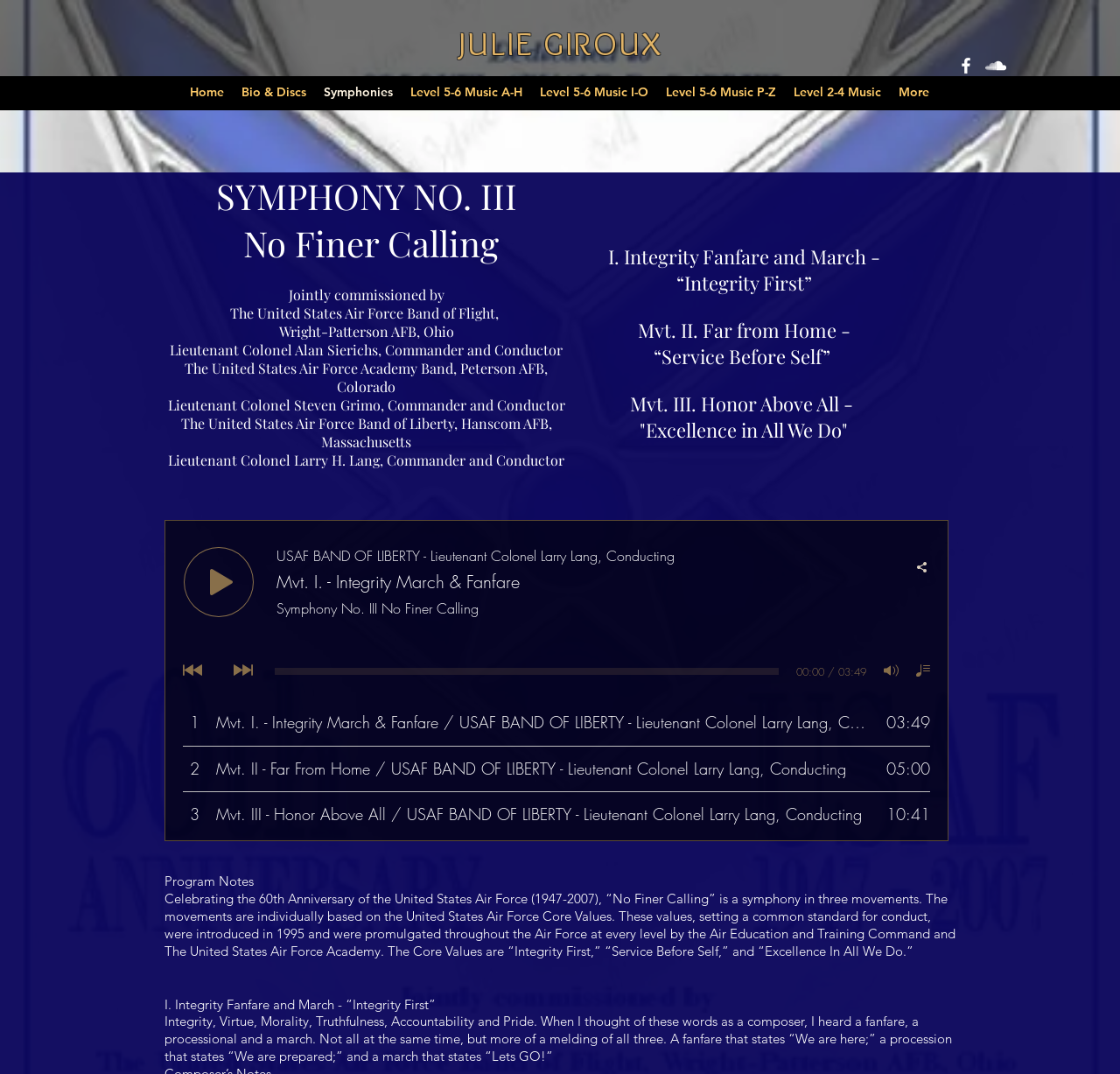Please find the bounding box coordinates for the clickable element needed to perform this instruction: "View Camelot regions".

None